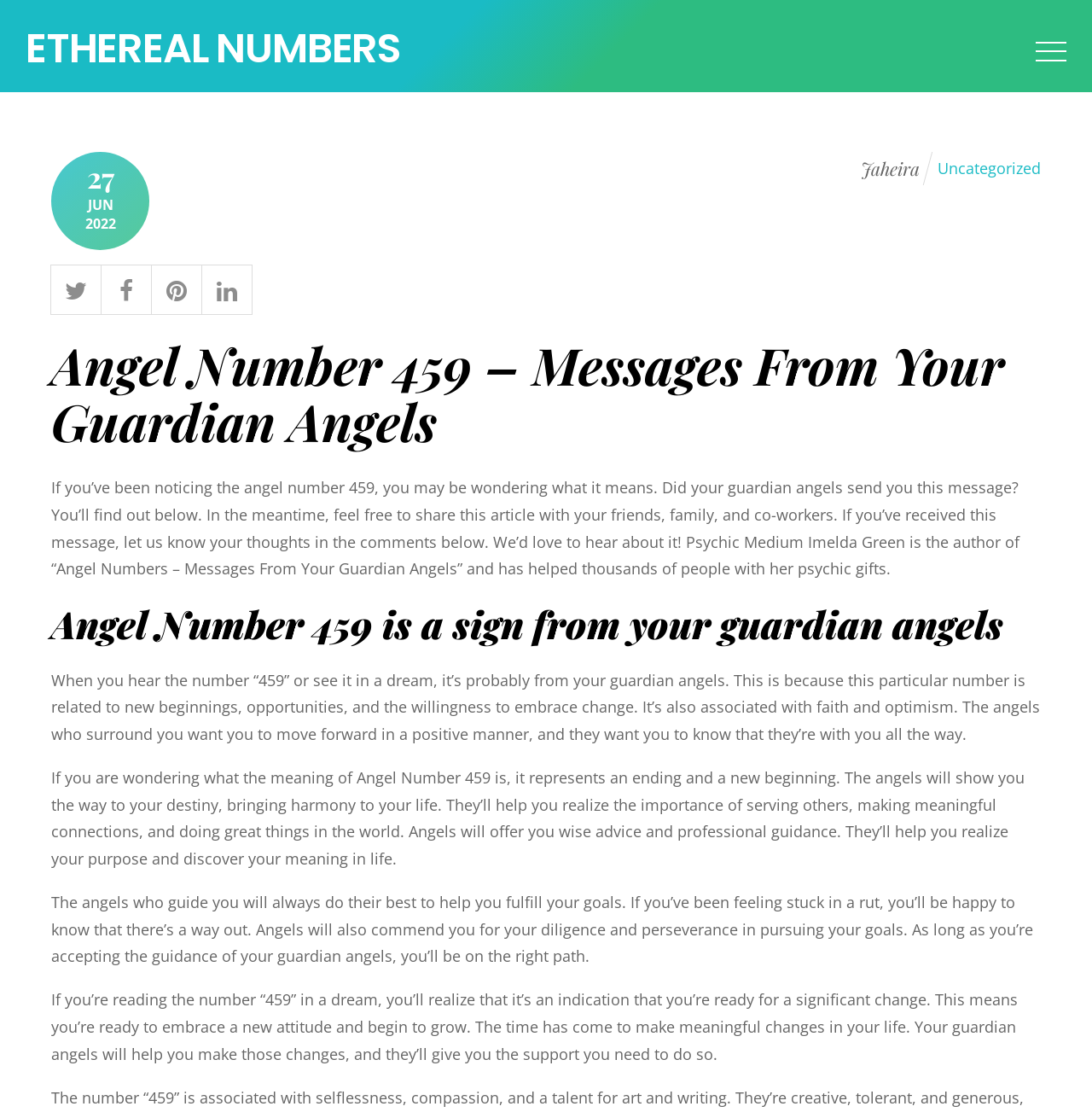Who is the author of 'Angel Numbers – Messages From Your Guardian Angels'?
Identify the answer in the screenshot and reply with a single word or phrase.

Imelda Green